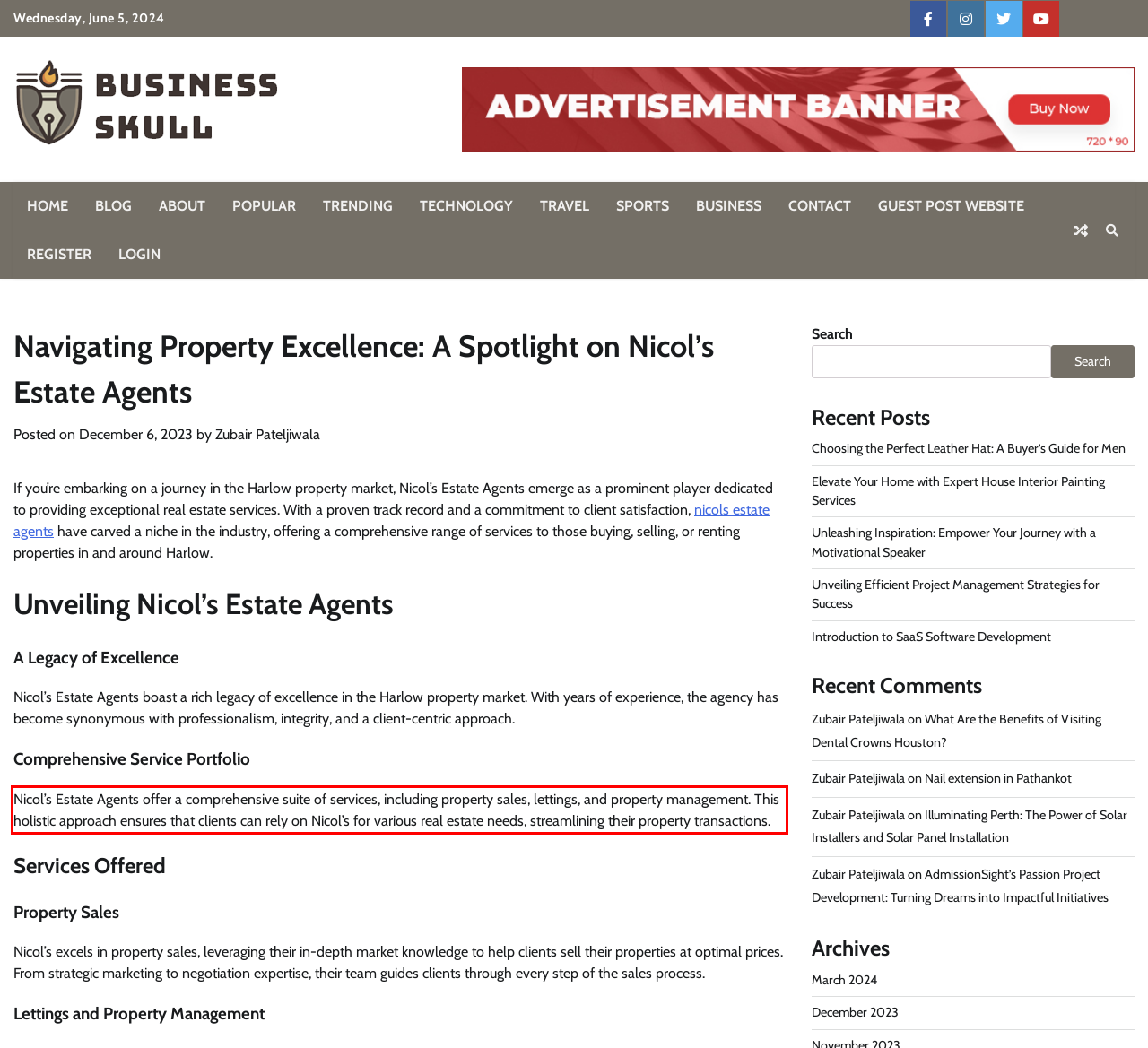Review the screenshot of the webpage and recognize the text inside the red rectangle bounding box. Provide the extracted text content.

Nicol’s Estate Agents offer a comprehensive suite of services, including property sales, lettings, and property management. This holistic approach ensures that clients can rely on Nicol’s for various real estate needs, streamlining their property transactions.